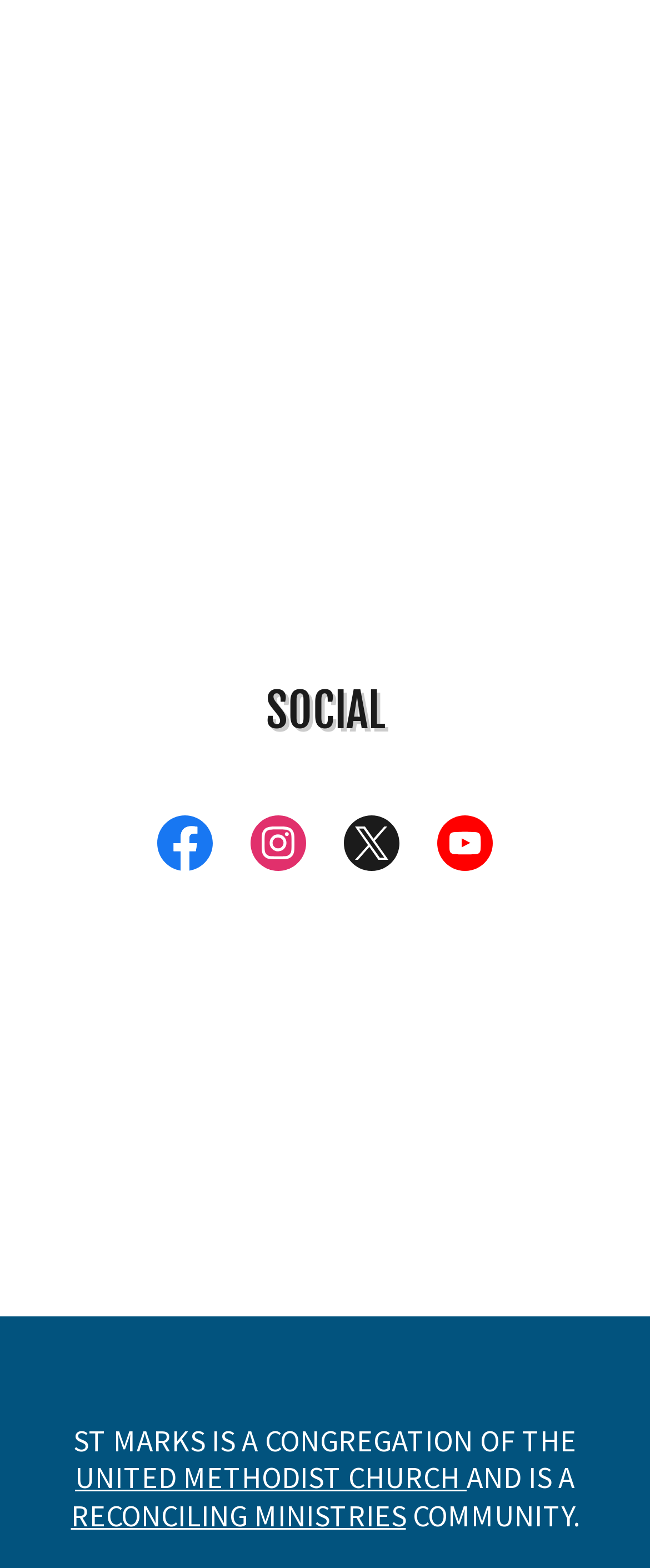From the details in the image, provide a thorough response to the question: What is the name of the church?

I found the name of the church by reading the heading that says 'ST MARKS IS A CONGREGATION OF THE UNITED METHODIST CHURCH AND IS A RECONCILING MINISTRIES COMMUNITY.' The heading is located near the bottom of the page.